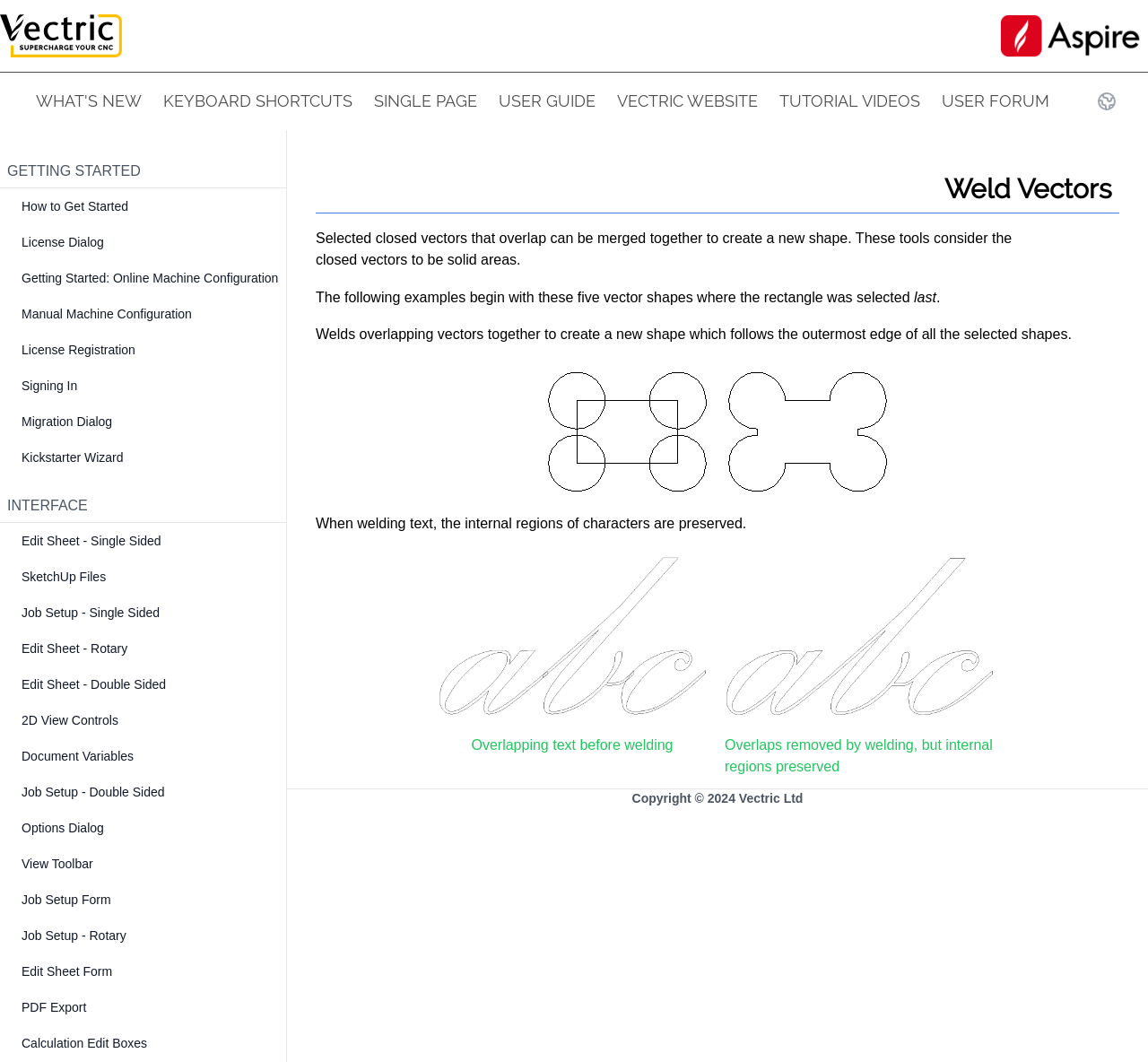What is the purpose of the 'Weld' tool?
Please answer the question with a single word or phrase, referencing the image.

Merging overlapping vectors